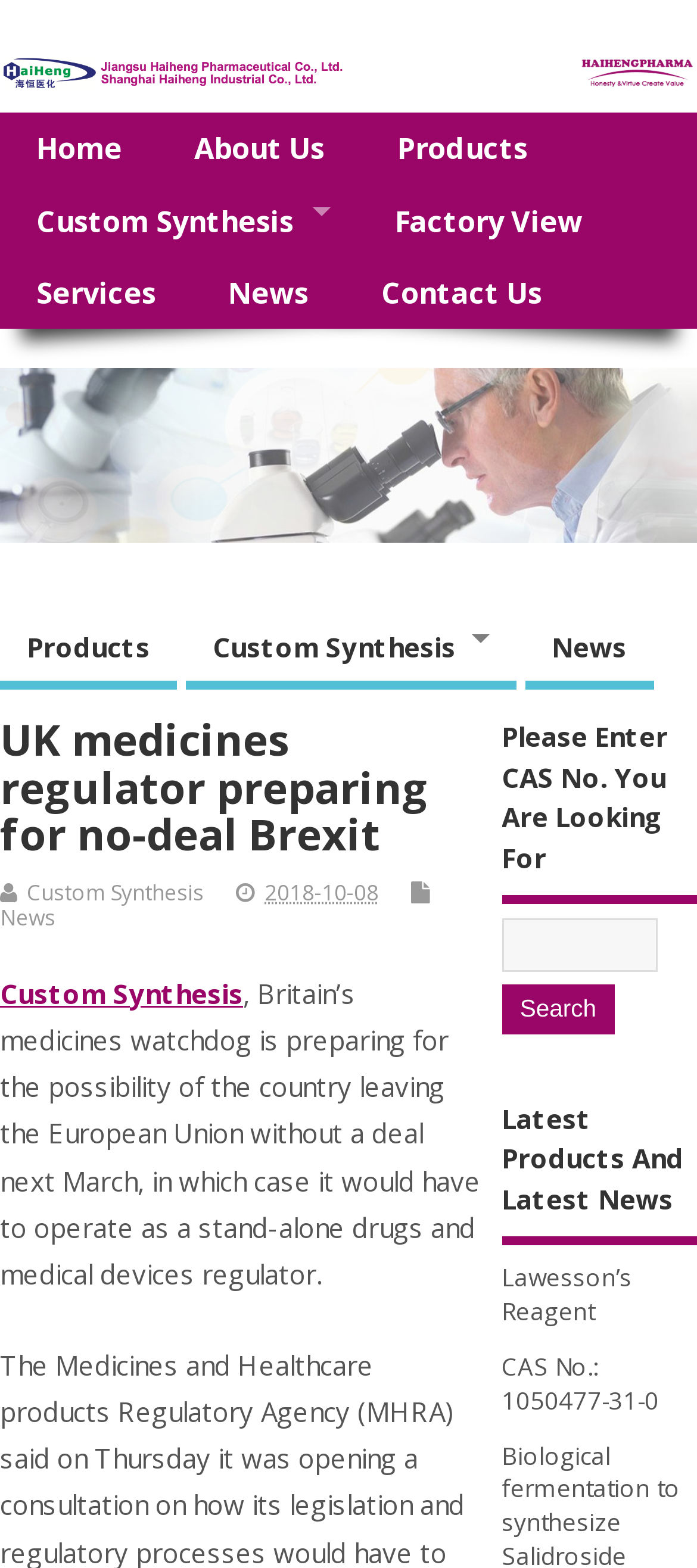Identify the bounding box for the described UI element. Provide the coordinates in (top-left x, top-left y, bottom-right x, bottom-right y) format with values ranging from 0 to 1: Contact Us

[0.495, 0.164, 0.829, 0.21]